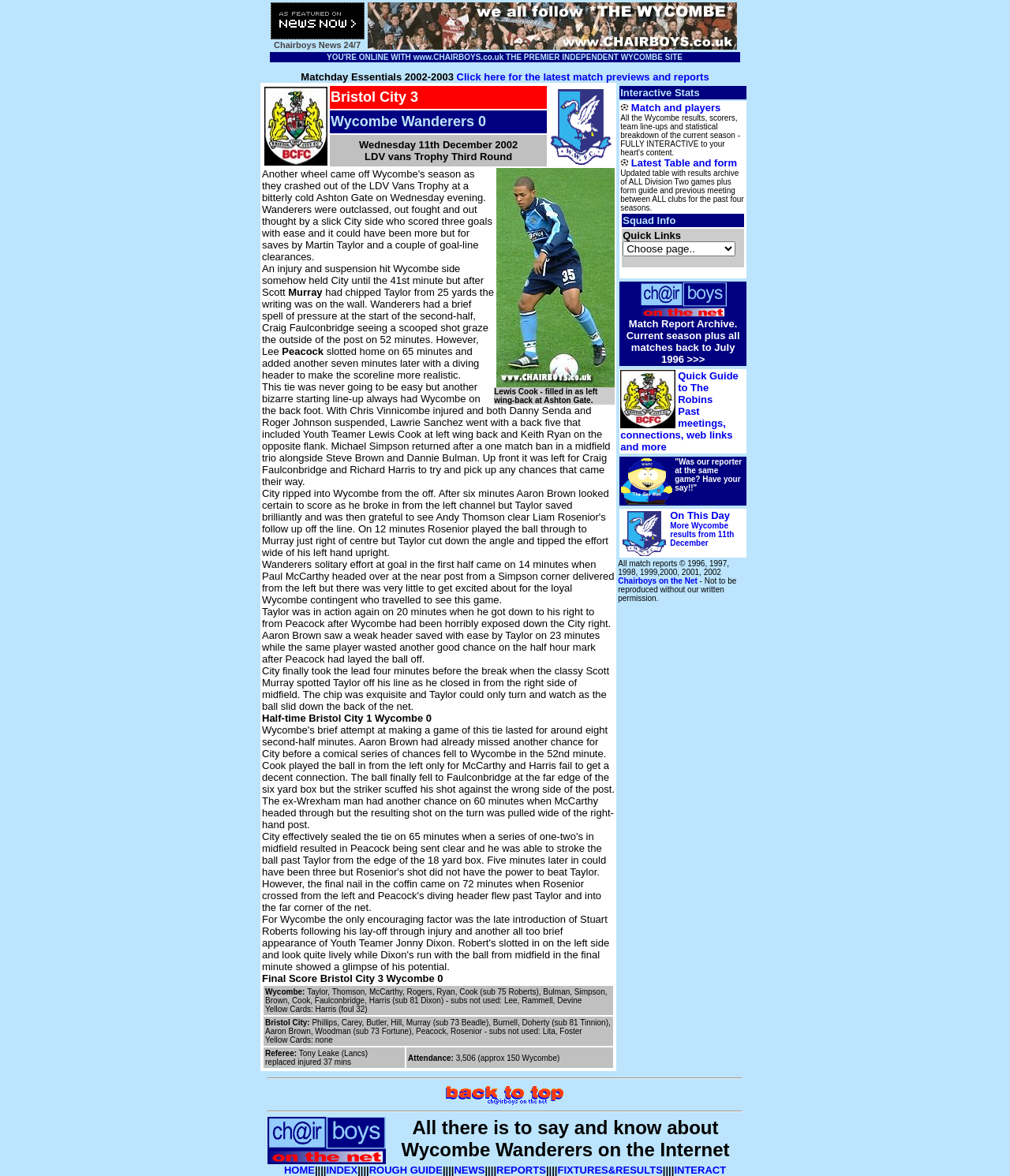Locate the bounding box coordinates of the element to click to perform the following action: 'Click here to reload from the top'. The coordinates should be given as four float values between 0 and 1, in the form of [left, top, right, bottom].

[0.62, 0.262, 0.732, 0.311]